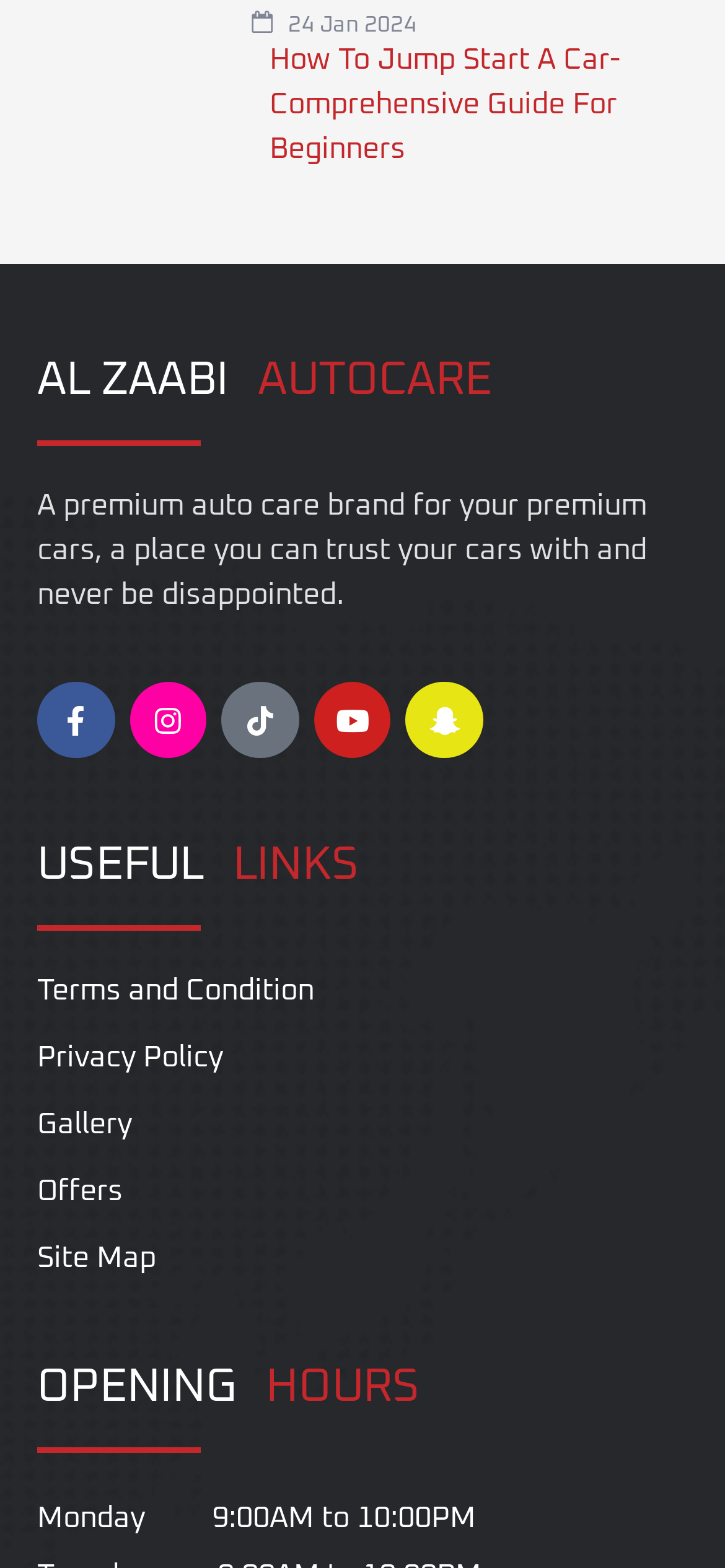Can you find the bounding box coordinates of the area I should click to execute the following instruction: "Read the comprehensive guide on how to jump start a car"?

[0.051, 0.005, 1.0, 0.109]